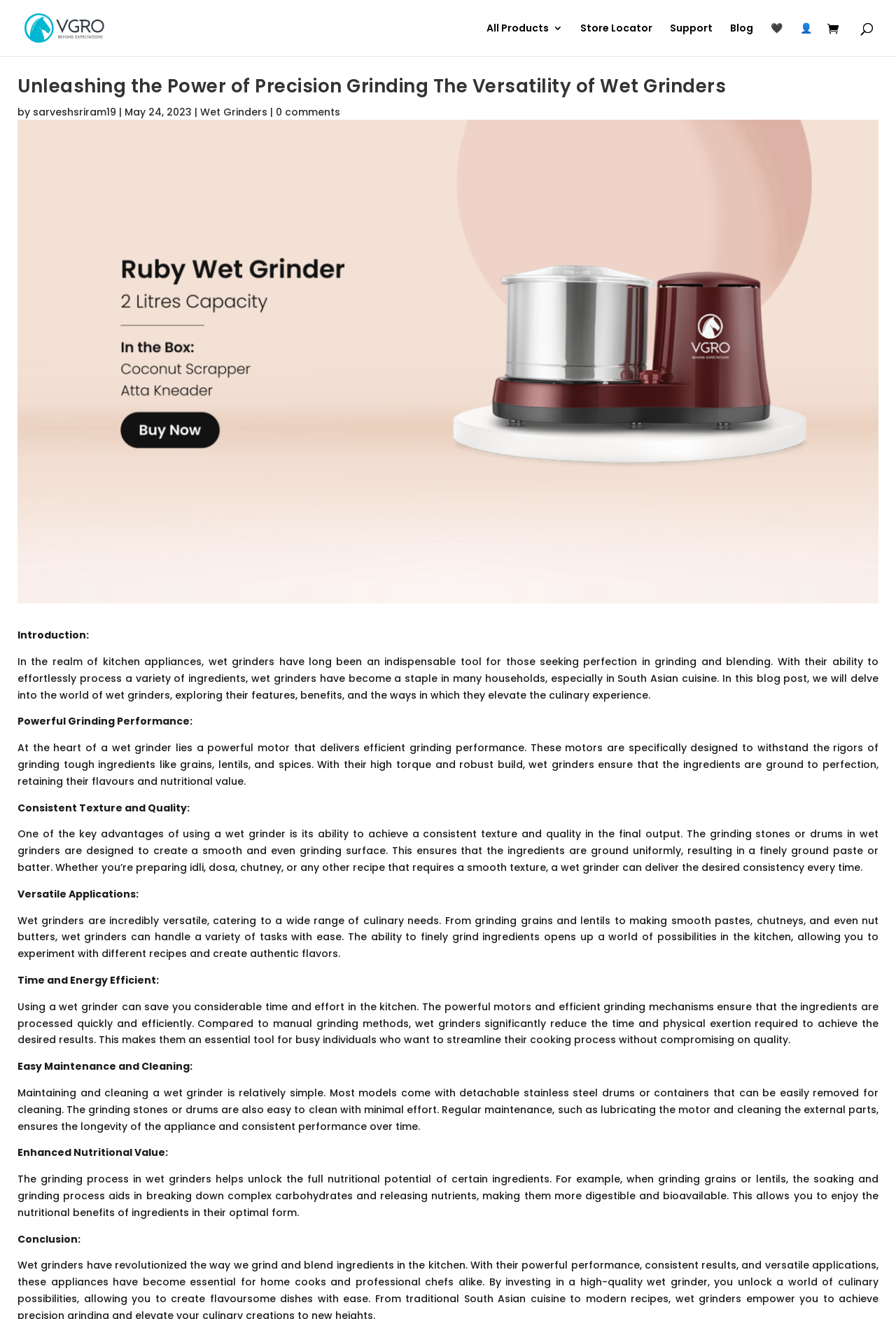Predict the bounding box coordinates for the UI element described as: "Blog". The coordinates should be four float numbers between 0 and 1, presented as [left, top, right, bottom].

[0.815, 0.018, 0.841, 0.042]